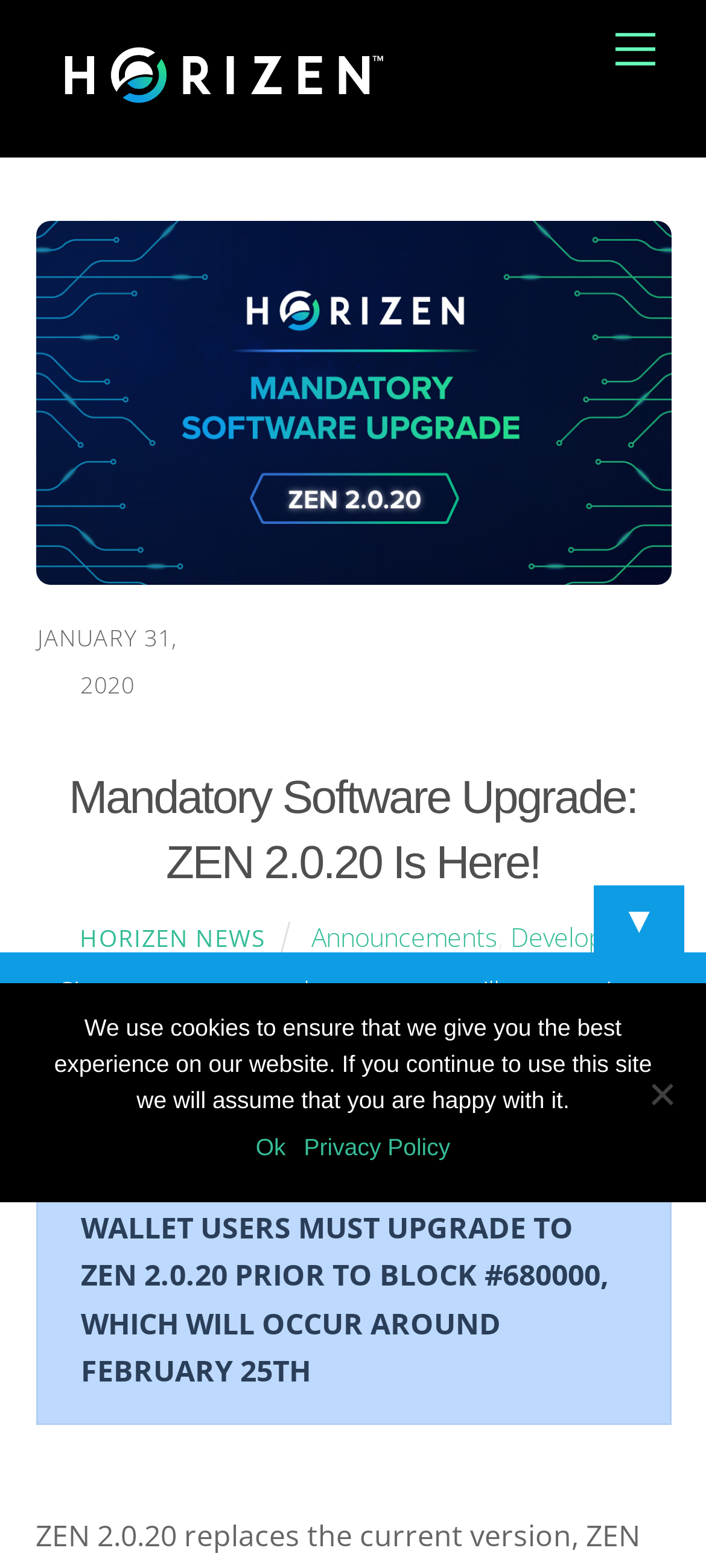What is the purpose of the upgrade?
Based on the visual information, provide a detailed and comprehensive answer.

I inferred the purpose of the upgrade by reading the static text element that mentions the upgrade deadline, which is around February 25th, and the block number #680000. This suggests that the upgrade is necessary to avoid issues after that block number.